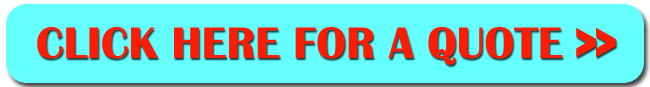With reference to the image, please provide a detailed answer to the following question: What is the purpose of the button?

The button's purpose is to encourage visitors, particularly those in the Bangor area seeking boiler services, to engage easily and obtain pricing information by clicking on it, which will provide them with a quote for the service they need.